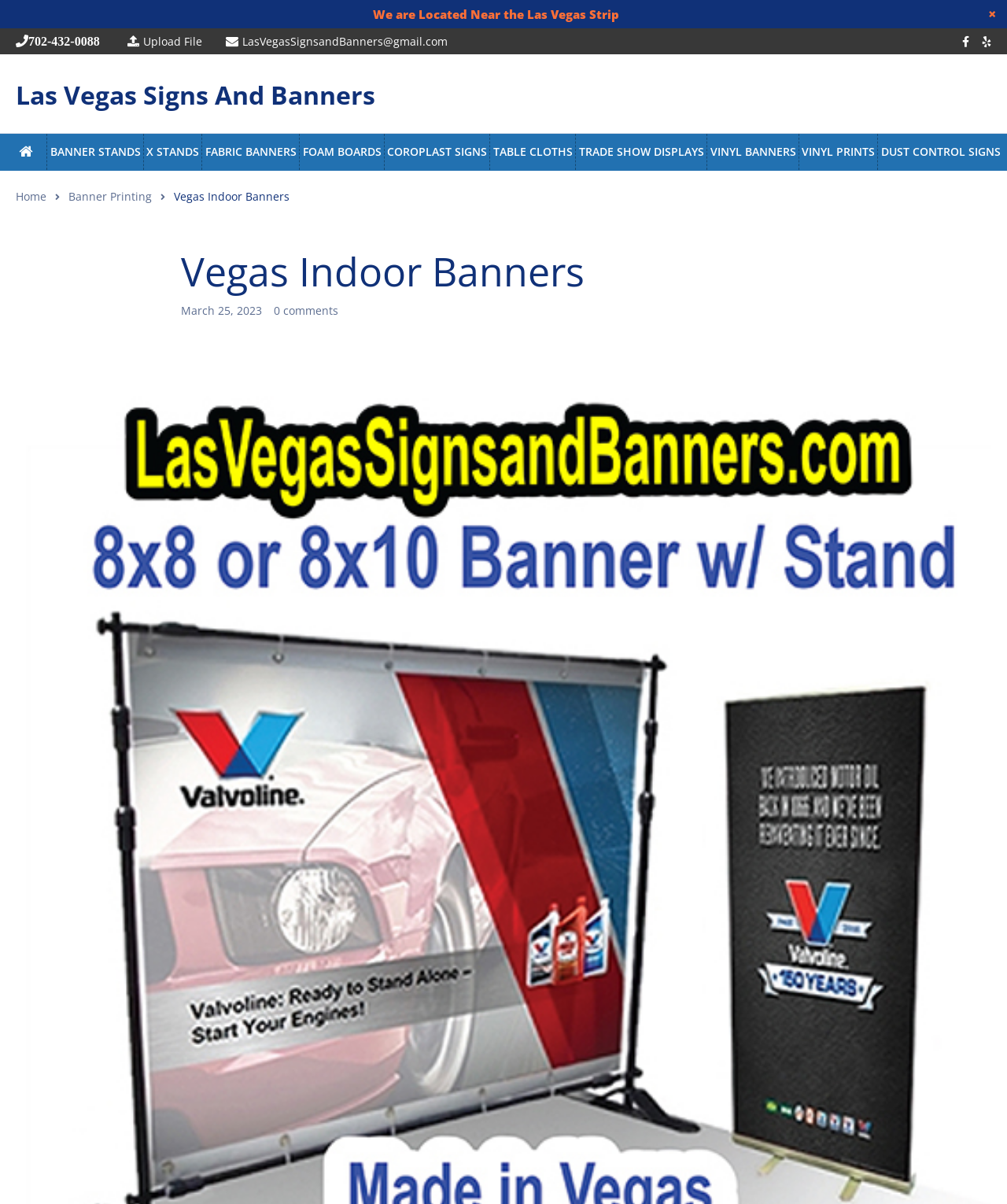How many comments are there on the latest article?
Carefully analyze the image and provide a detailed answer to the question.

I found the number of comments on the latest article in the middle section of the webpage, which is '0 comments'.